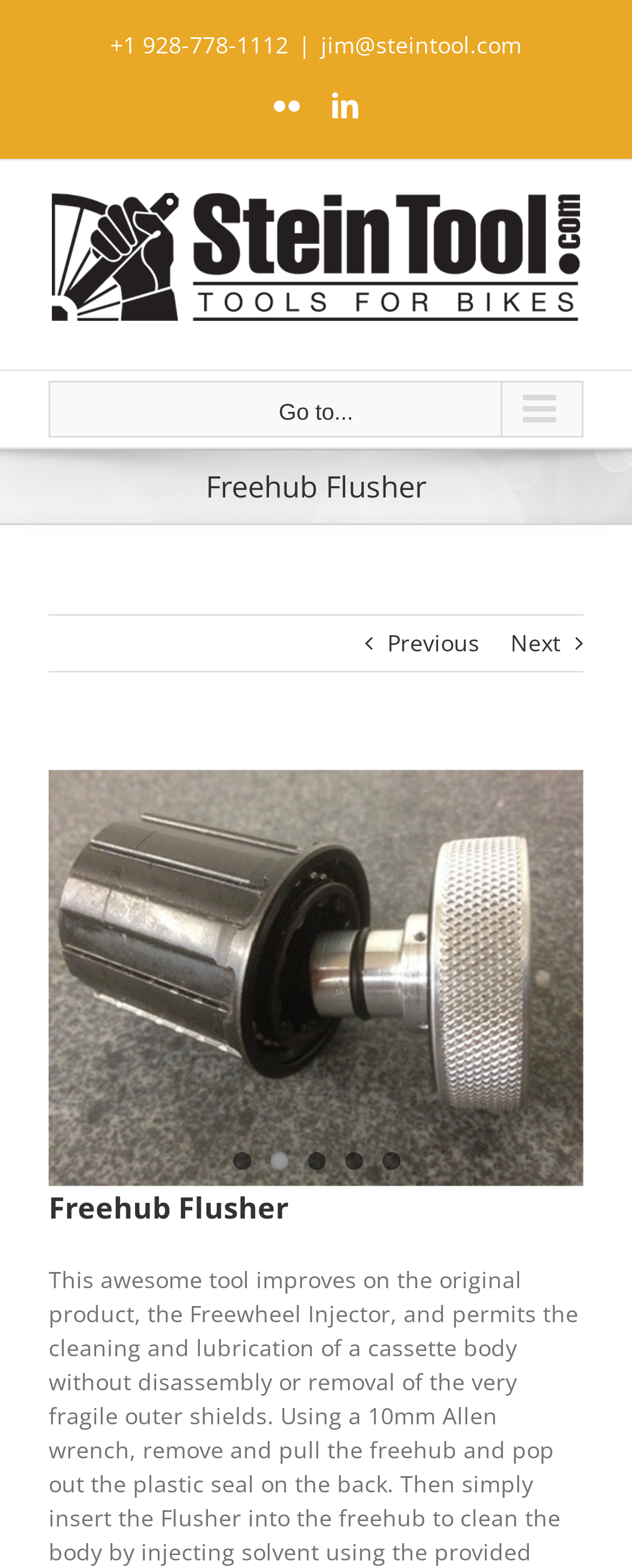Is the main menu mobile expanded?
Kindly offer a comprehensive and detailed response to the question.

I checked the main menu mobile element and saw that its 'expanded' property is set to False, indicating that it is not expanded.